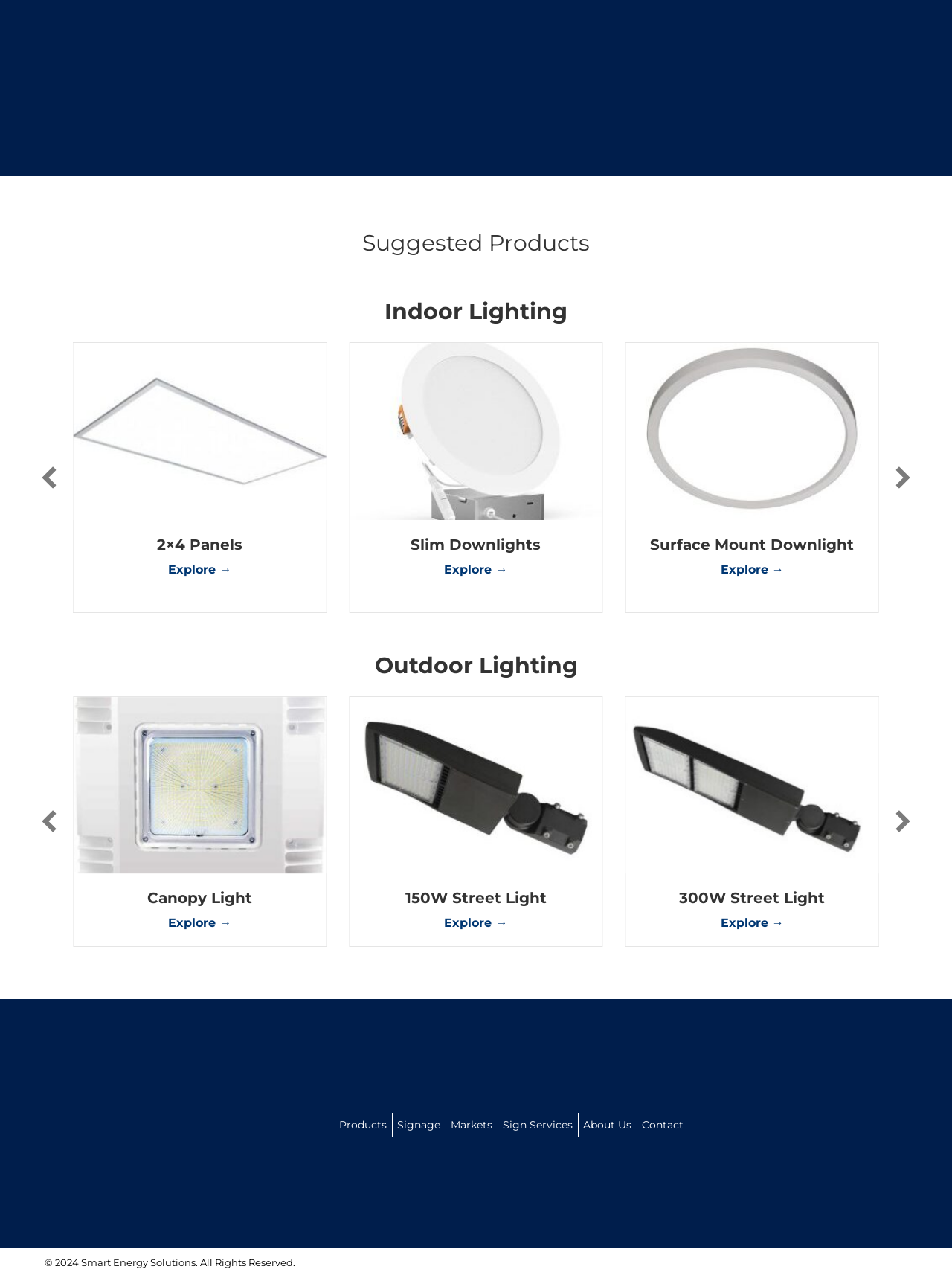Find and provide the bounding box coordinates for the UI element described with: "Surface Mount Downlight".

[0.441, 0.419, 0.655, 0.433]